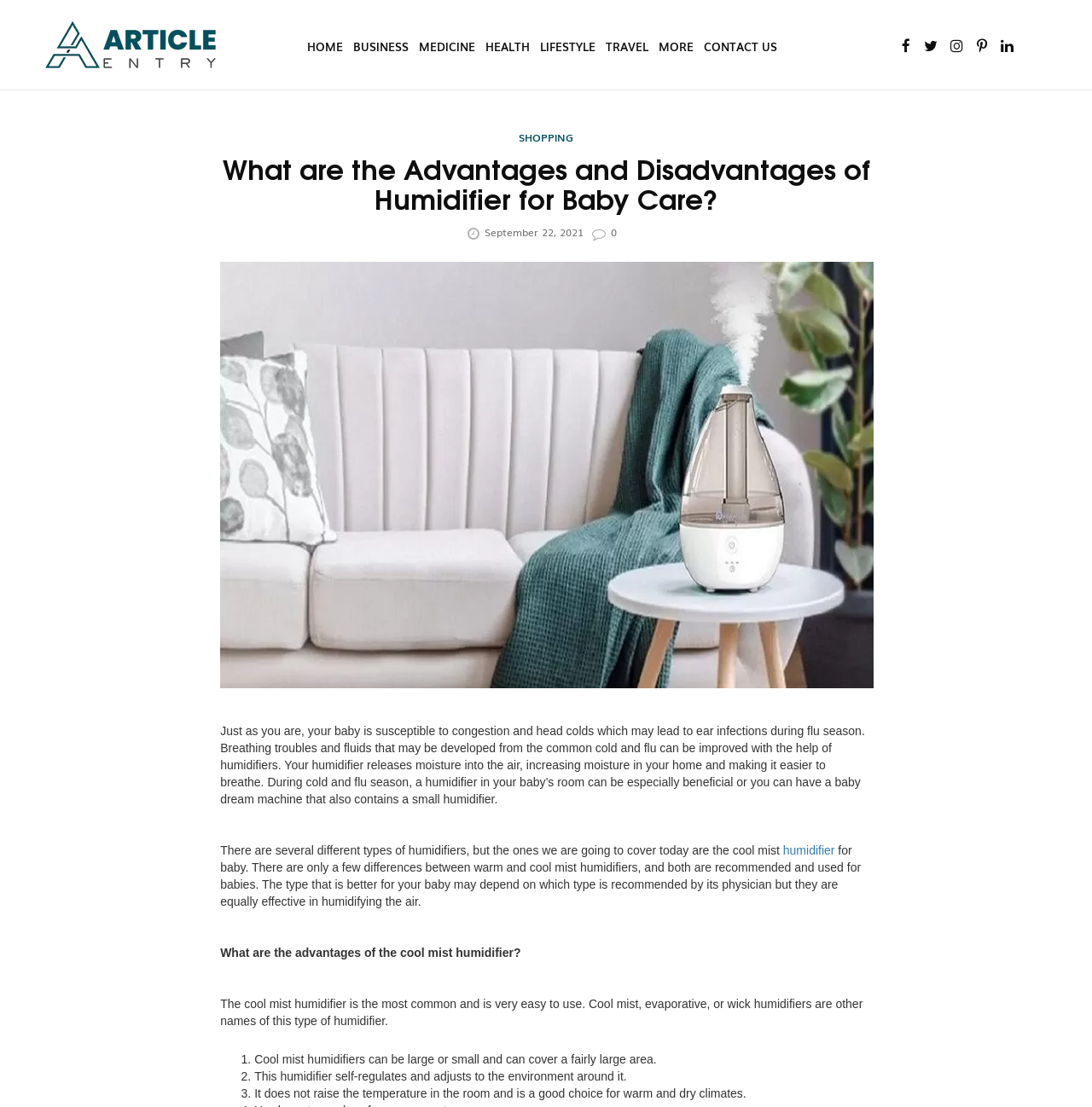What type of humidifier is recommended for babies?
Give a single word or phrase as your answer by examining the image.

Cool mist or warm mist